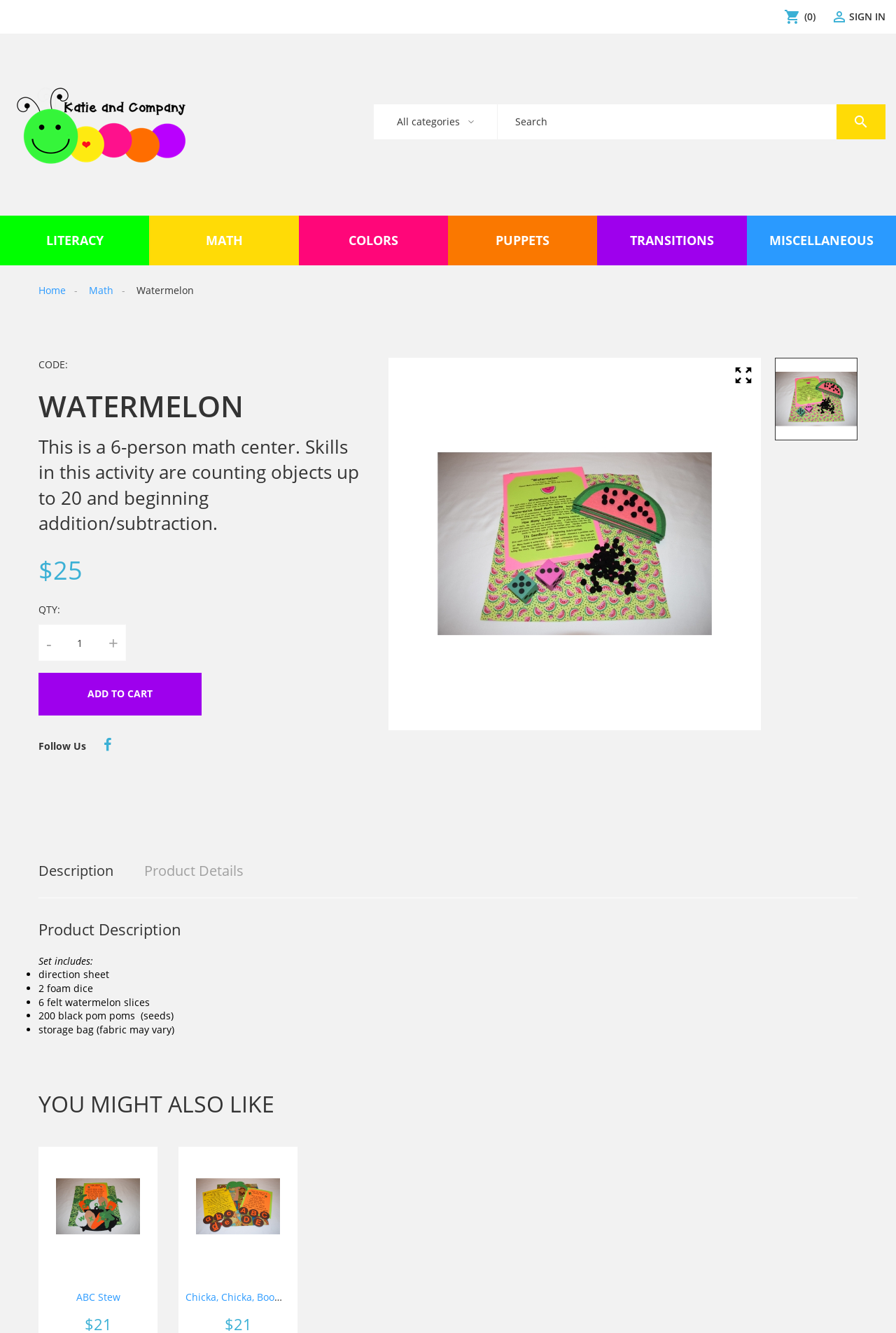Kindly determine the bounding box coordinates for the area that needs to be clicked to execute this instruction: "View product details".

[0.161, 0.646, 0.306, 0.674]